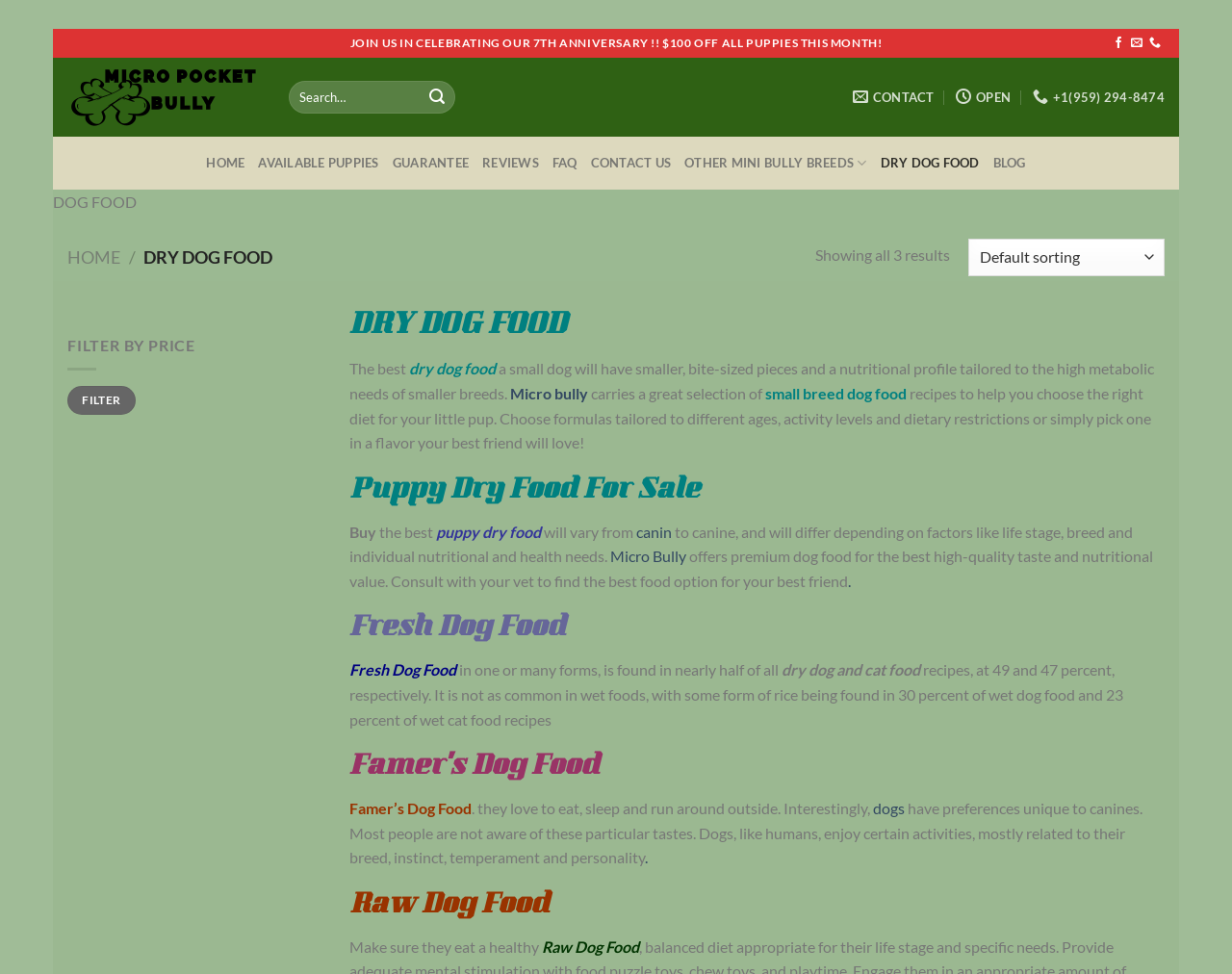Highlight the bounding box coordinates of the region I should click on to meet the following instruction: "Click on 'CONTACT'".

[0.692, 0.08, 0.758, 0.12]